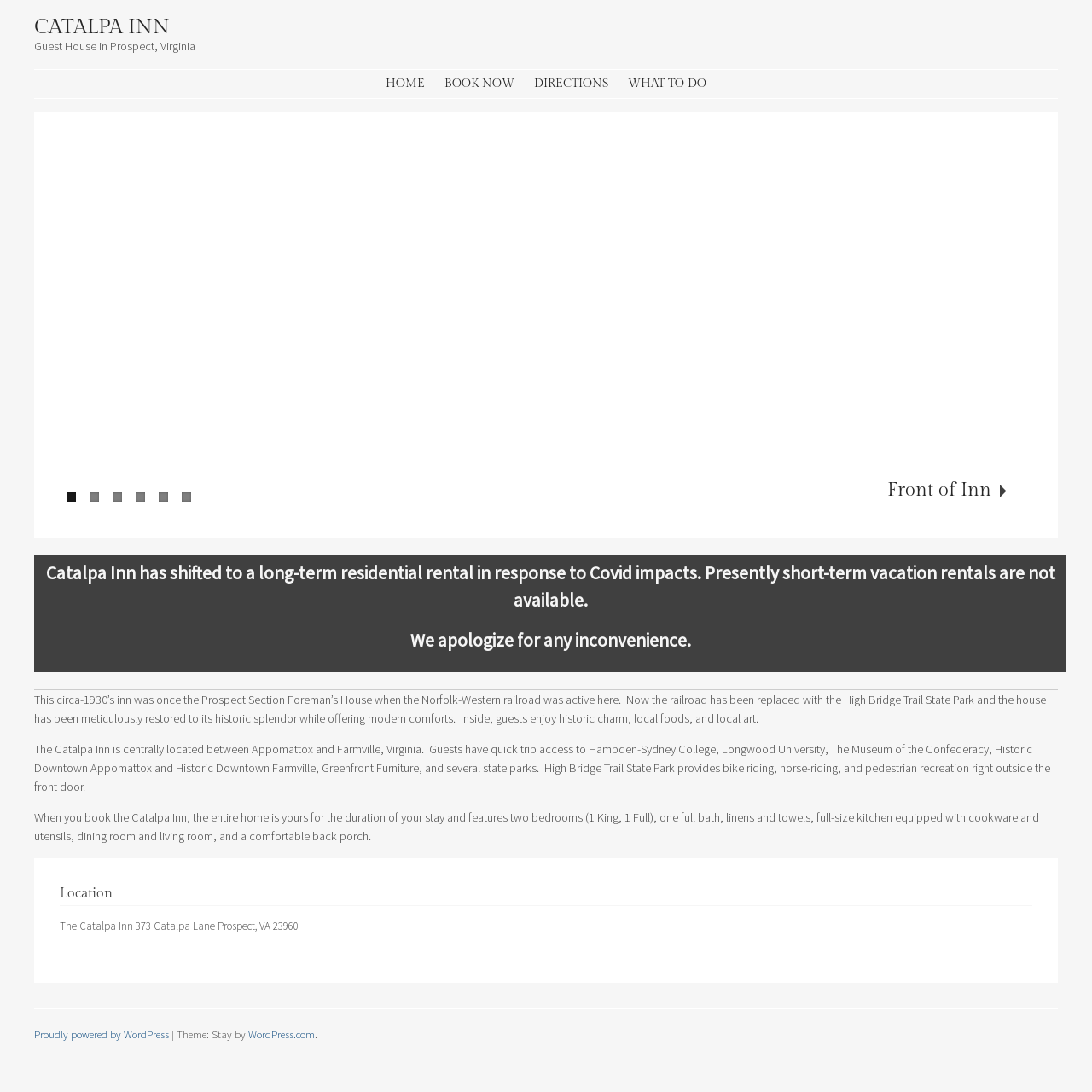Determine the bounding box coordinates of the UI element described by: "Proudly powered by WordPress".

[0.031, 0.941, 0.155, 0.953]